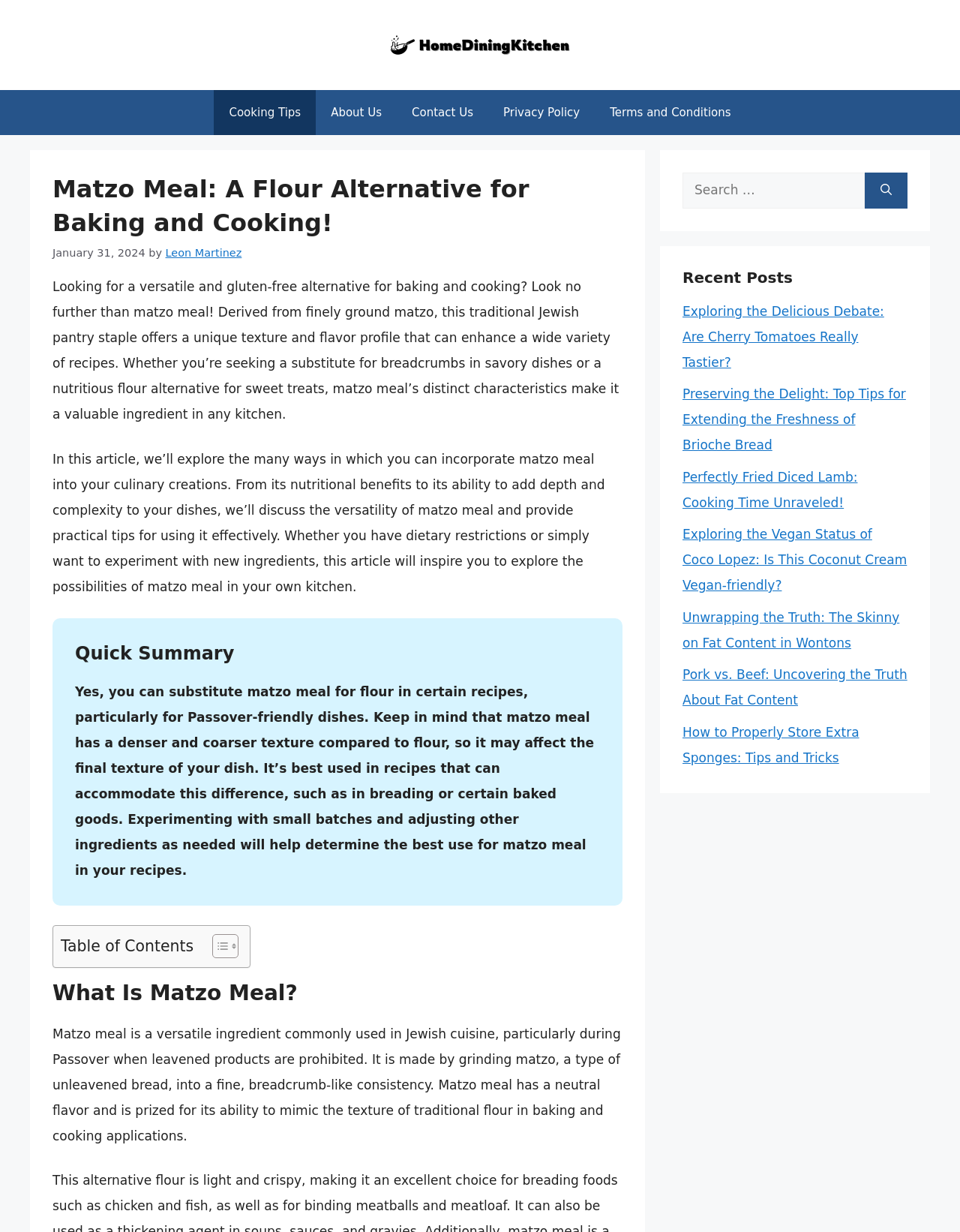Identify the bounding box coordinates of the area you need to click to perform the following instruction: "Contact us".

[0.413, 0.073, 0.509, 0.11]